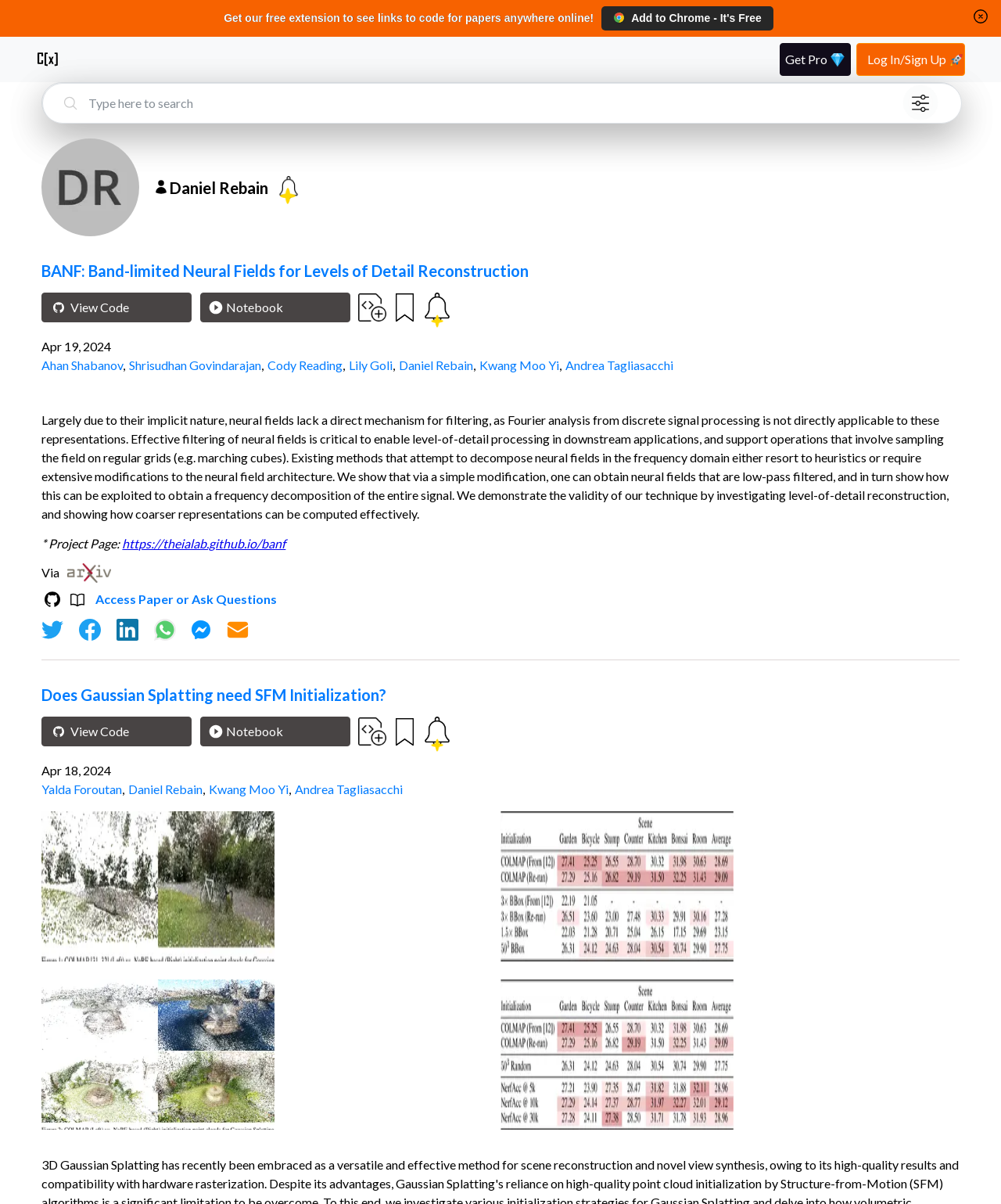Please specify the coordinates of the bounding box for the element that should be clicked to carry out this instruction: "Log in or sign up". The coordinates must be four float numbers between 0 and 1, formatted as [left, top, right, bottom].

[0.855, 0.035, 0.964, 0.063]